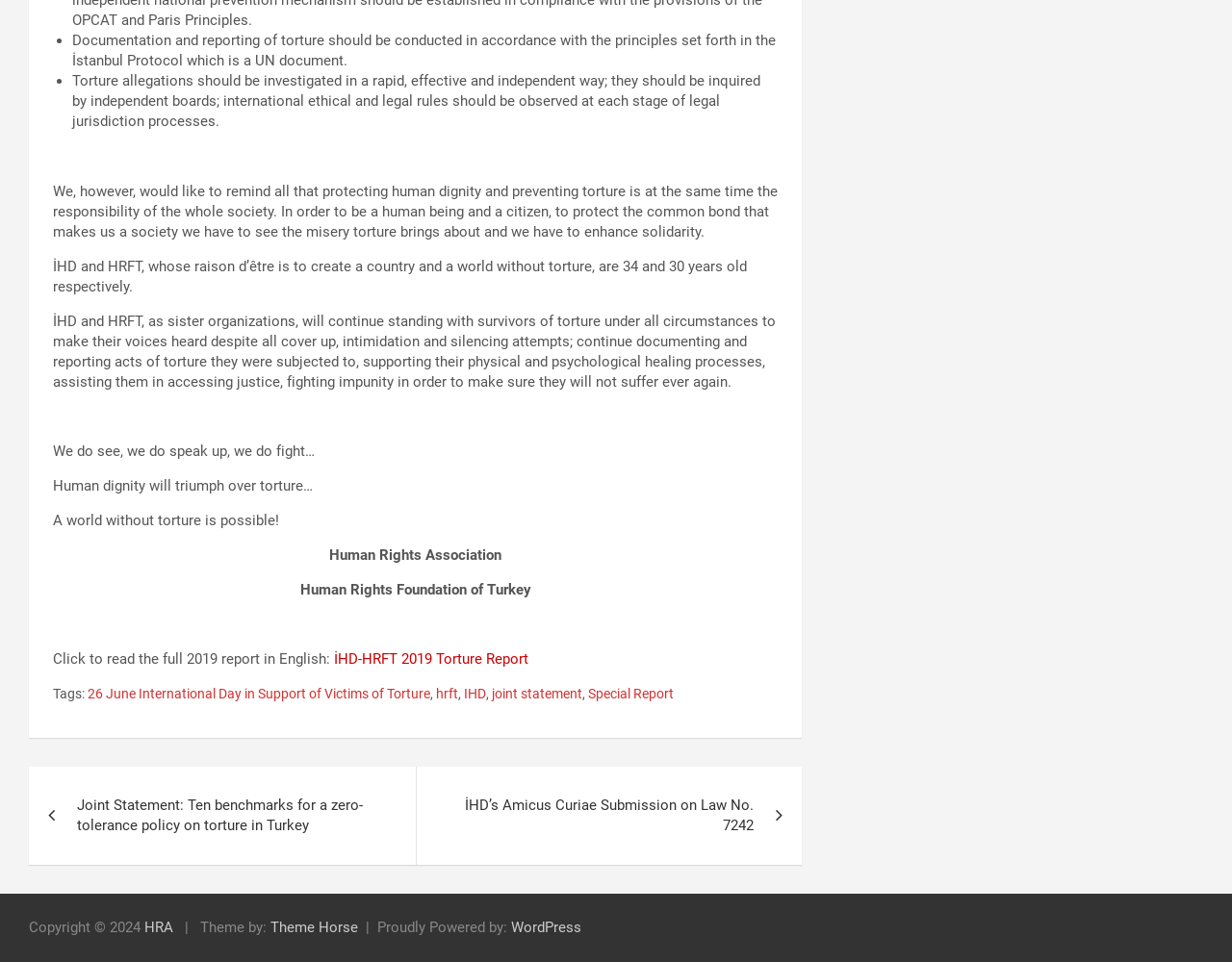Answer the question below using just one word or a short phrase: 
What is the theme of the 2019 report?

Torture